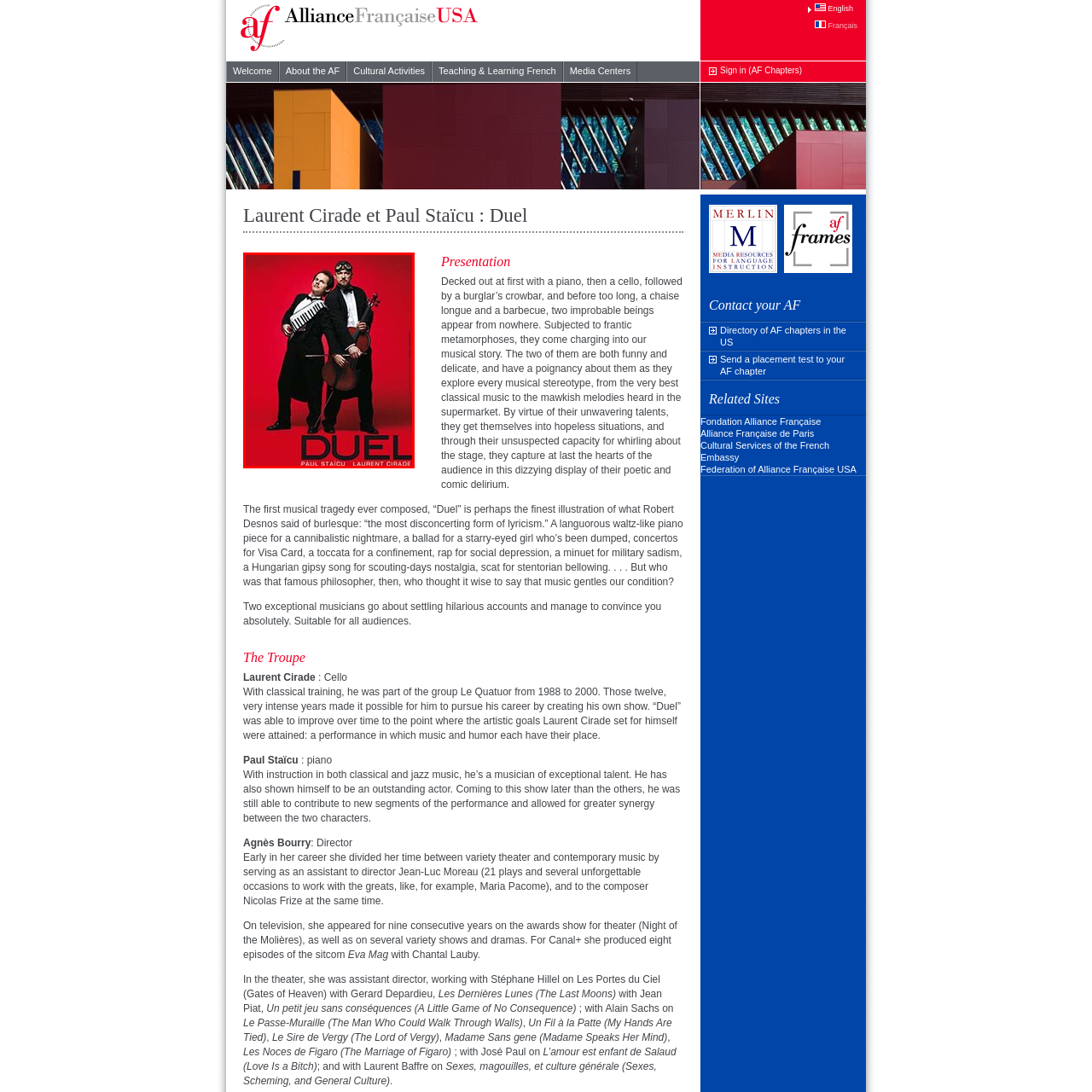Describe in detail what is depicted in the image enclosed by the red lines.

This vibrant promotional image showcases the theatrical performance "Duel," featuring the talented musicians Paul Staïcu and Laurent Cirade. Set against a striking red background, Staïcu, dressed in a tuxedo, holds an accordion, while Cirade, also in formal attire, presents a cello. Their expressive poses and energetic demeanor suggest a dynamic interplay of music and humor, inviting the audience into a unique theatrical experience. The title "DUEL" is prominently displayed at the bottom, emphasizing the competitive yet playful nature of the performance. The image encapsulates the spirit of their artistic collaboration, blending classical and comedic elements in a captivating way.